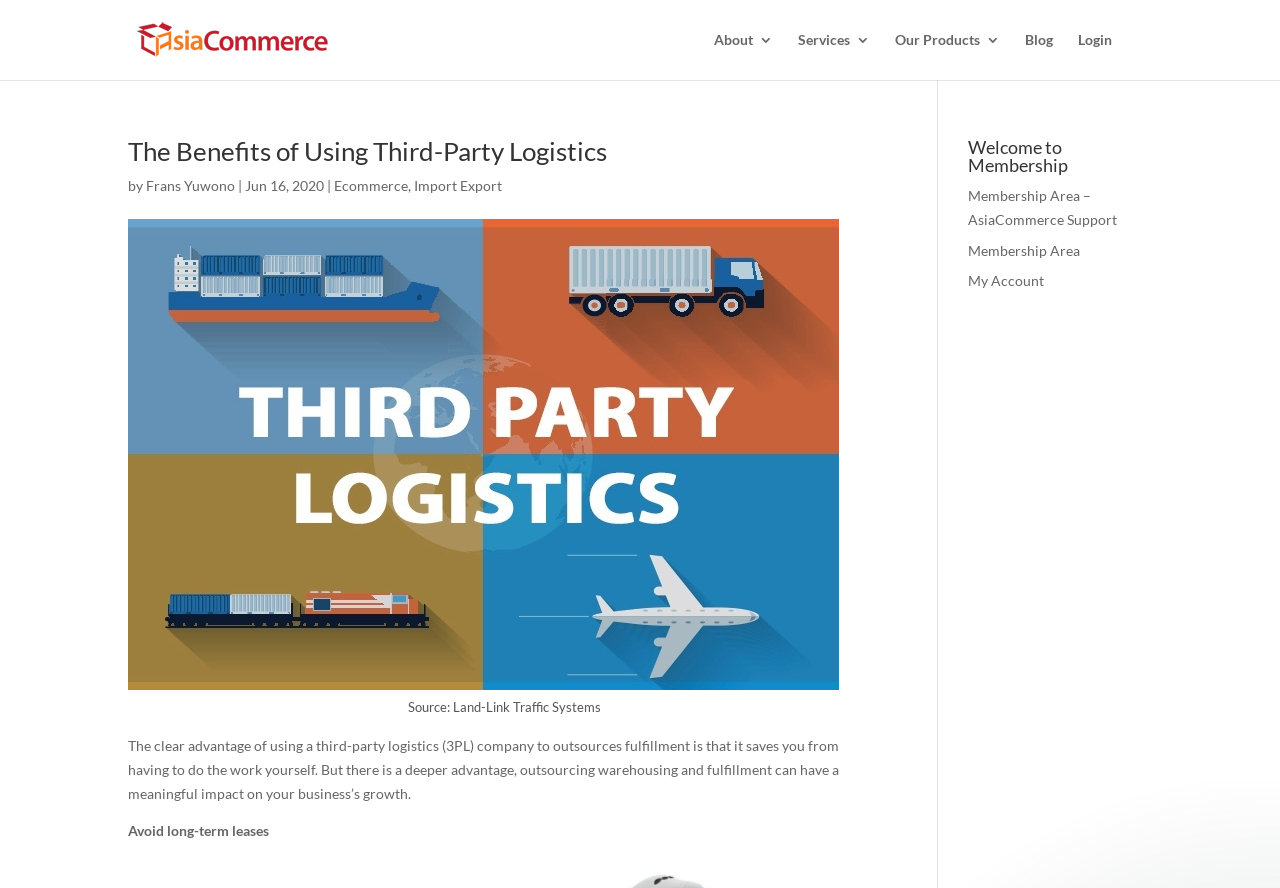What is the format of the image in the main article?
Give a thorough and detailed response to the question.

I examined the image in the main article, which has a caption 'Source: Land-Link Traffic Systems', so the format of the image is a figure with a caption.